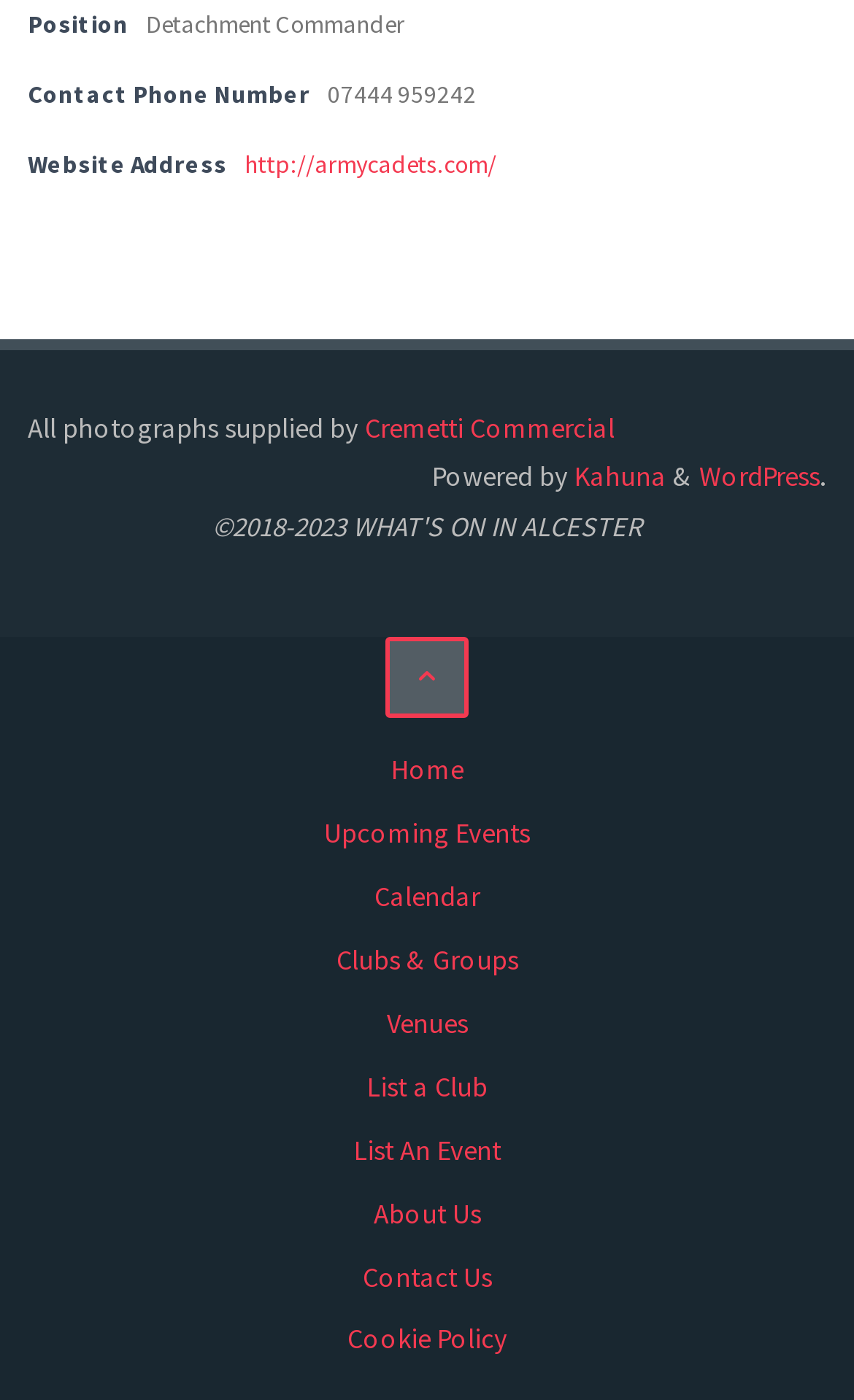Please provide the bounding box coordinates for the element that needs to be clicked to perform the instruction: "Go to the 'About Us' page". The coordinates must consist of four float numbers between 0 and 1, formatted as [left, top, right, bottom].

[0.437, 0.85, 0.563, 0.885]